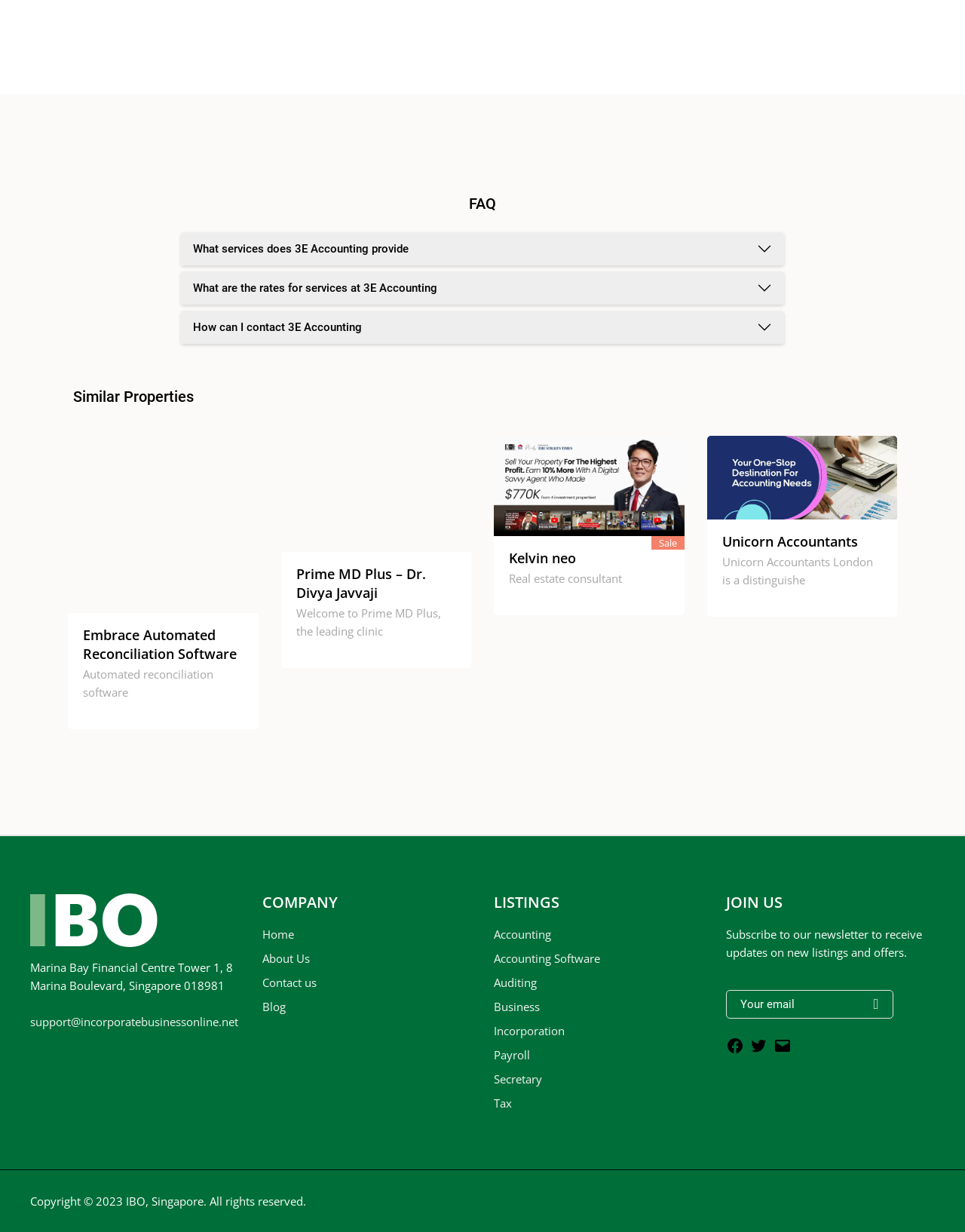From the given element description: "alt="light logo"", find the bounding box for the UI element. Provide the coordinates as four float numbers between 0 and 1, in the order [left, top, right, bottom].

[0.031, 0.725, 0.248, 0.769]